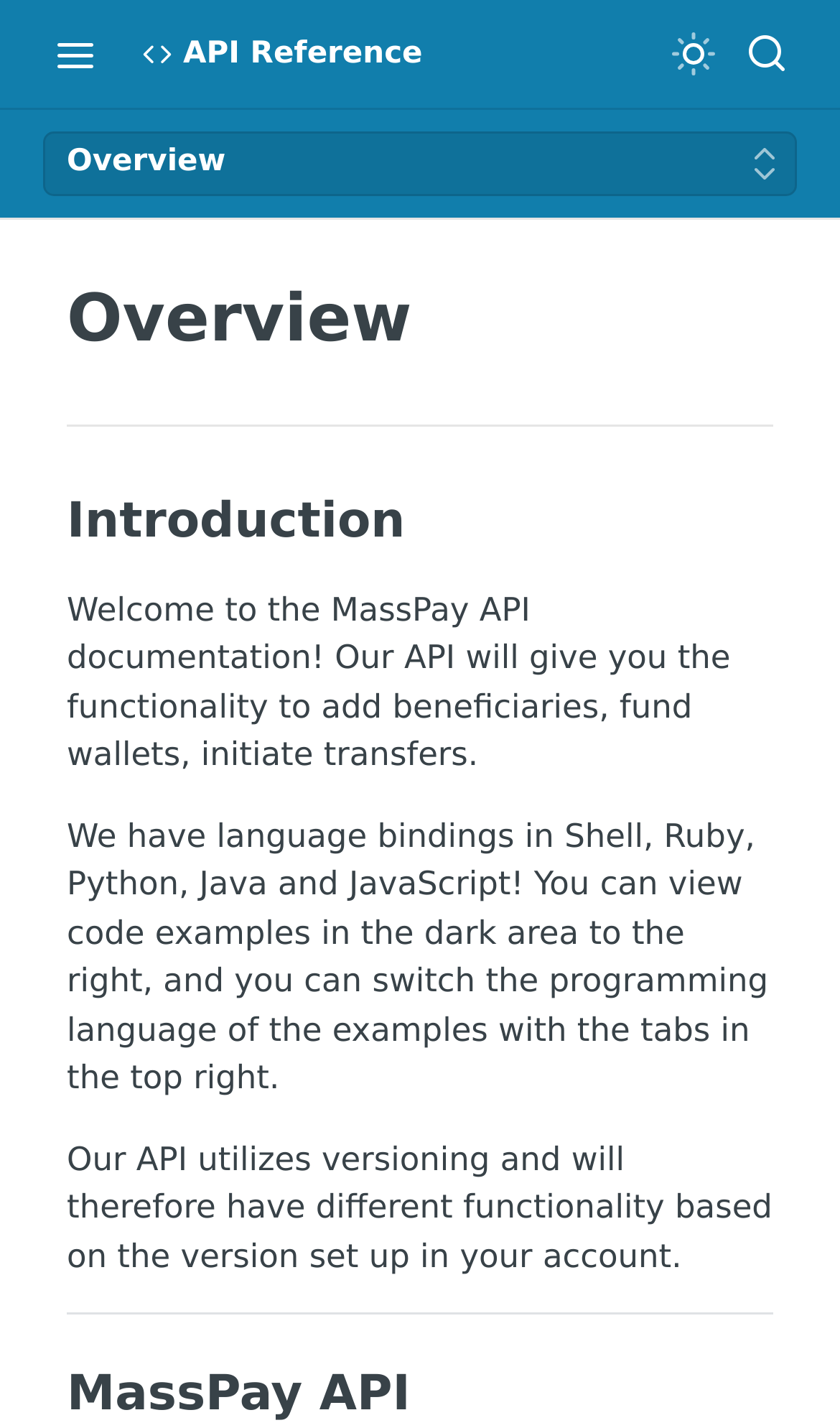Explain the webpage's design and content in an elaborate manner.

The webpage is an API documentation page for MassPay. At the top, there is a navigation menu with a "Toggle navigation menu" button and a "Search" button. To the right of the navigation menu, there is a "Toggle to light mode" button with an accompanying icon. Below the navigation menu, there is a prominent heading "API Reference".

The main content of the page is divided into two sections. On the left, there is a navigation panel with links to different sections of the API documentation, including "Introduction", "Authentication", "Idempotent Requests", and more. Each section has a heading and a list of links to subpages.

On the right, there is a main content area with a heading "Overview" and a brief introduction to the MassPay API. The introduction explains that the API provides functionality to add beneficiaries, fund wallets, and initiate transfers, and that it has language bindings in Shell, Ruby, Python, Java, and JavaScript. There is also a note about the API utilizing versioning and having different functionality based on the version set up in the account.

Below the introduction, there are several sections with headings, including "MassPay API", which lists links to subpages for different aspects of the API, such as "Account", "Attribute", and "Card". Each of these sections has a "Hide subpages" button that can be expanded to show more links.

Throughout the page, there are several images and icons, including a logo in the top-right corner and icons next to some of the links. The page has a clean and organized layout, making it easy to navigate and find specific information about the MassPay API.